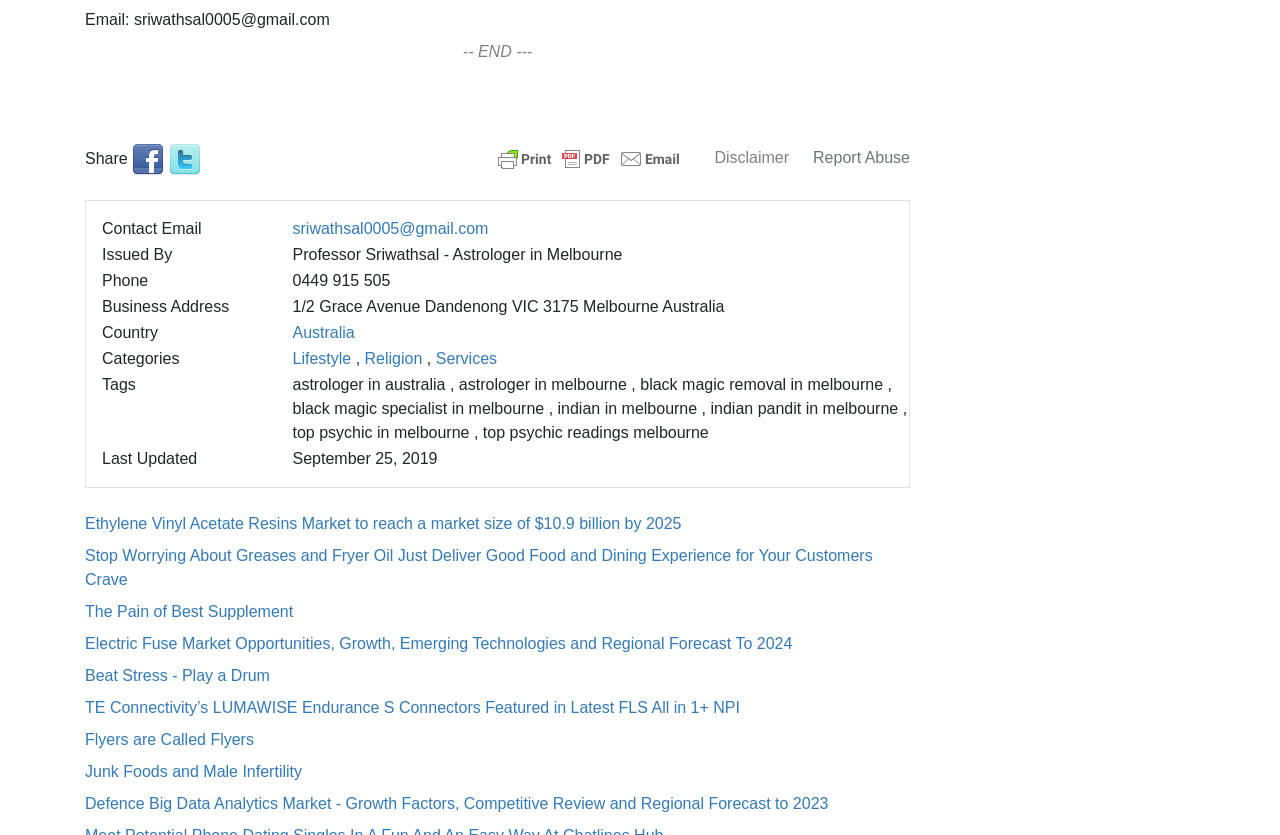Determine the coordinates of the bounding box that should be clicked to complete the instruction: "View contact information". The coordinates should be represented by four float numbers between 0 and 1: [left, top, right, bottom].

[0.228, 0.24, 0.711, 0.29]